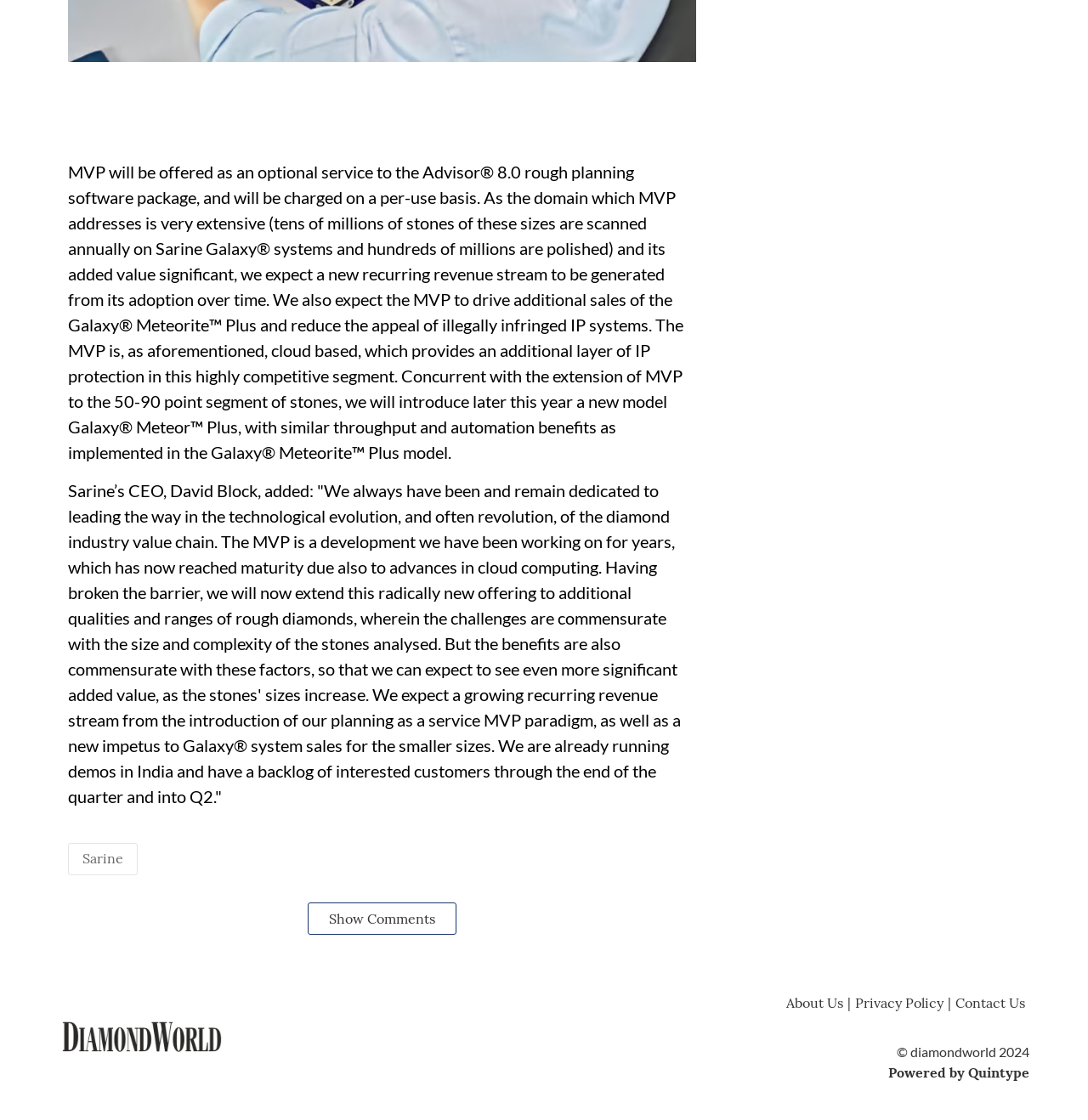Based on the provided description, "About Us", find the bounding box of the corresponding UI element in the screenshot.

[0.723, 0.883, 0.786, 0.908]